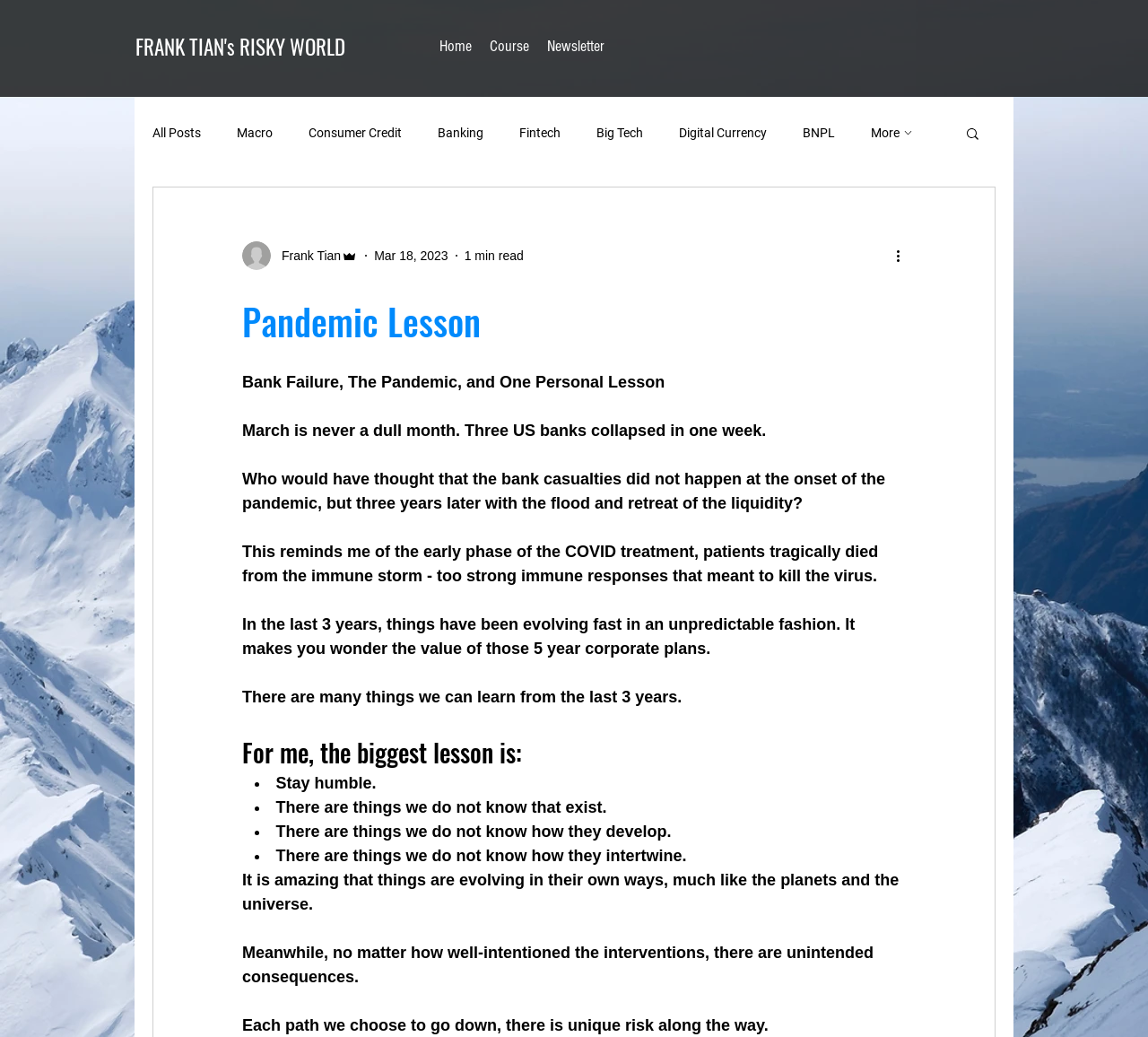Provide the bounding box coordinates, formatted as (top-left x, top-left y, bottom-right x, bottom-right y), with all values being floating point numbers between 0 and 1. Identify the bounding box of the UI element that matches the description: aria-label="More actions"

[0.778, 0.236, 0.797, 0.257]